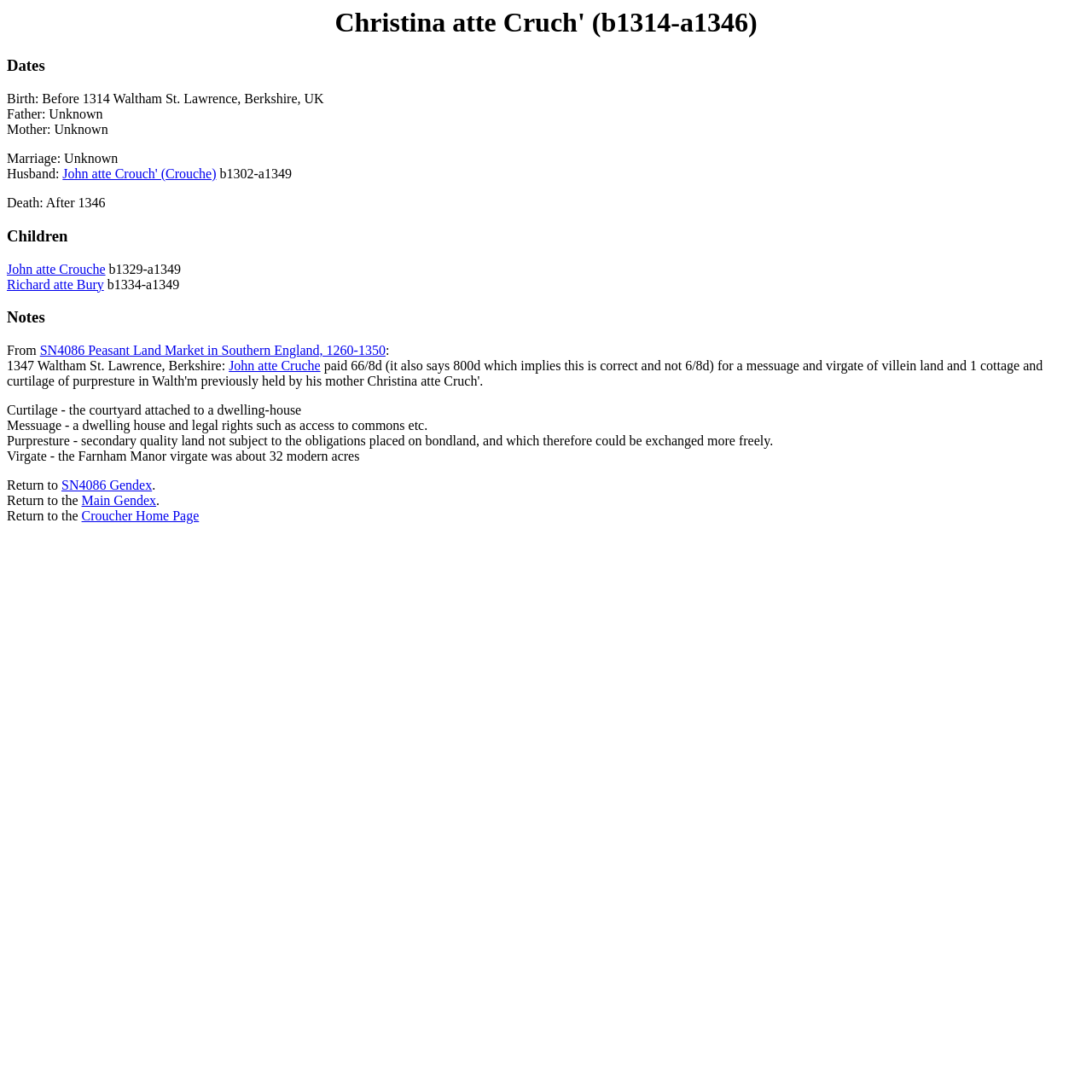Respond to the question below with a single word or phrase:
What is the name of the webpage that can be returned to from this page?

Croucher Home Page